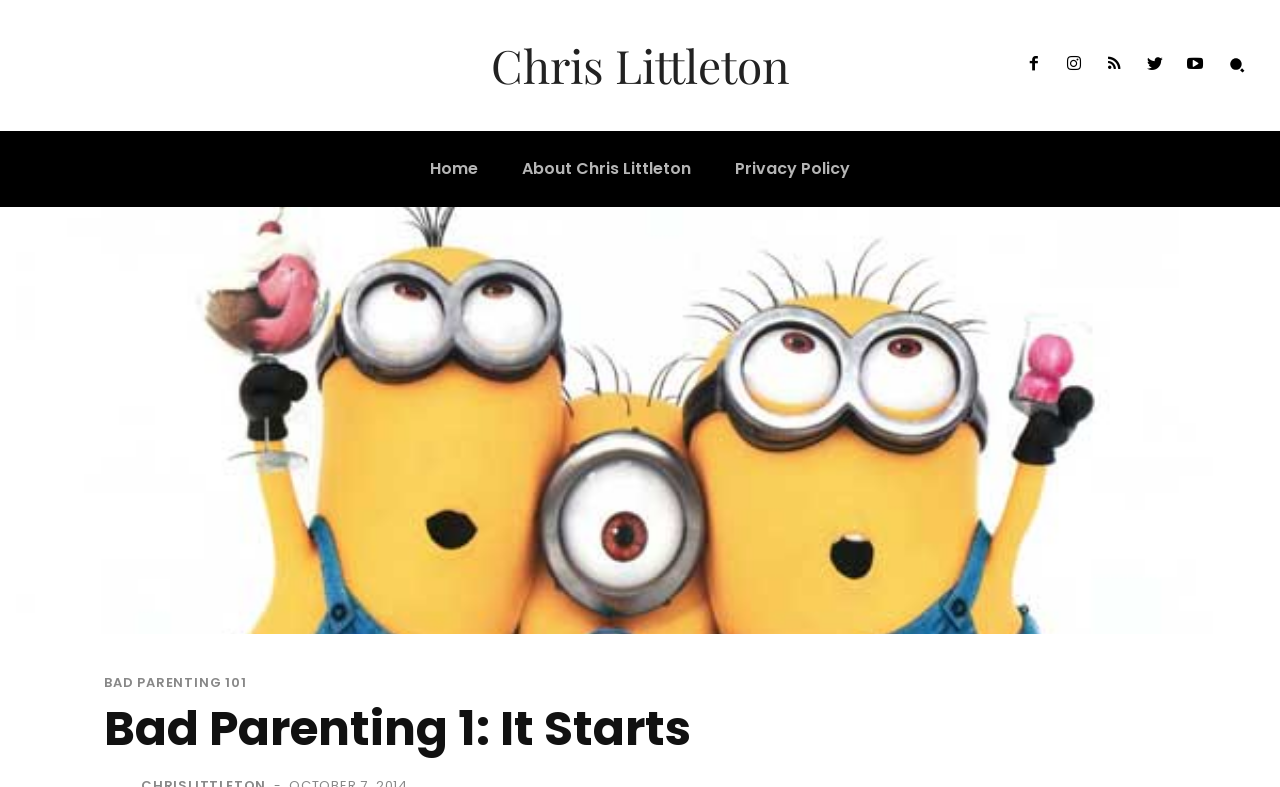Use a single word or phrase to answer the question: What is the author's name?

Chris Littleton